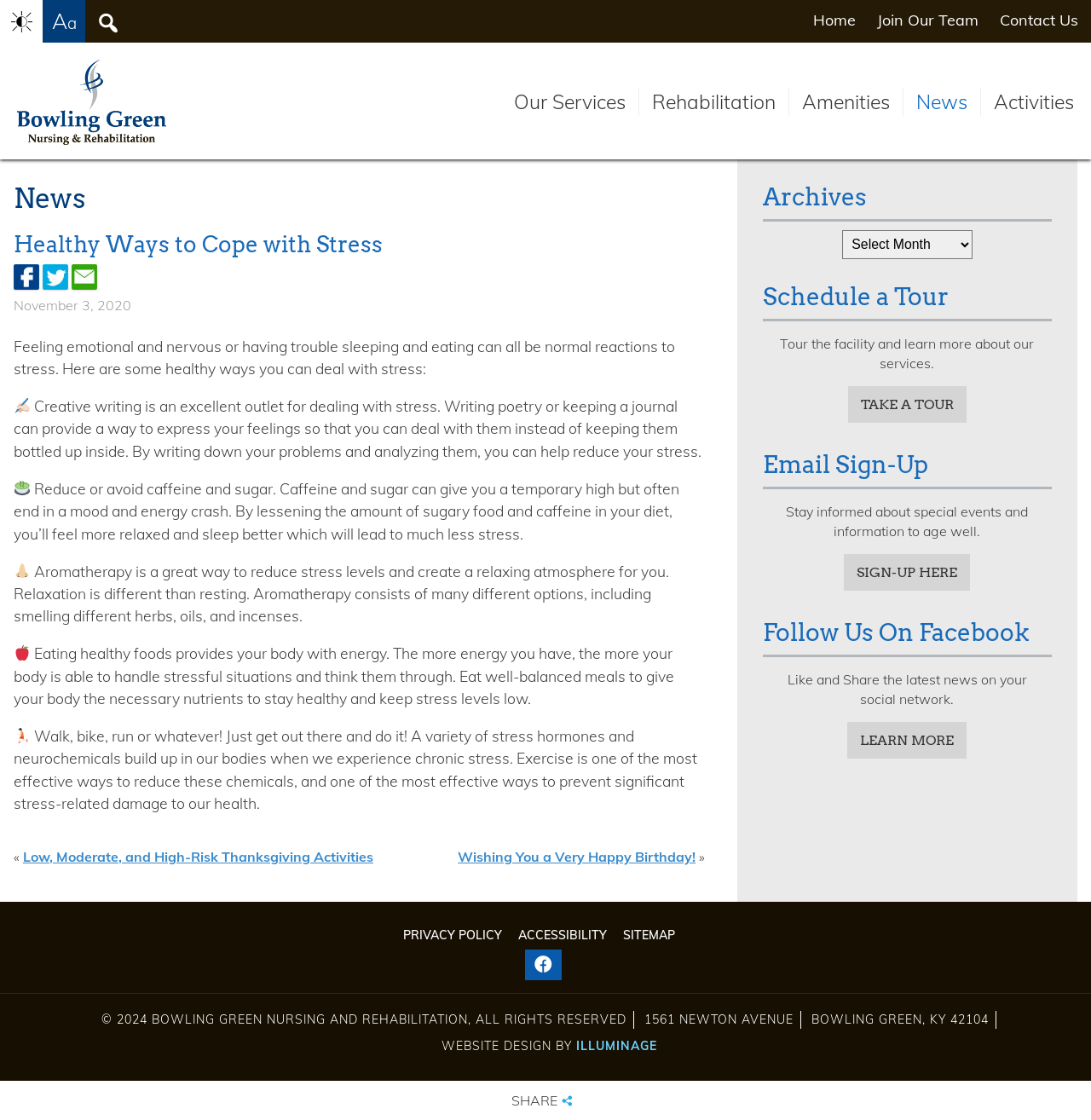Please identify the coordinates of the bounding box for the clickable region that will accomplish this instruction: "Read about Healthy Ways to Cope with Stress".

[0.012, 0.205, 0.646, 0.236]